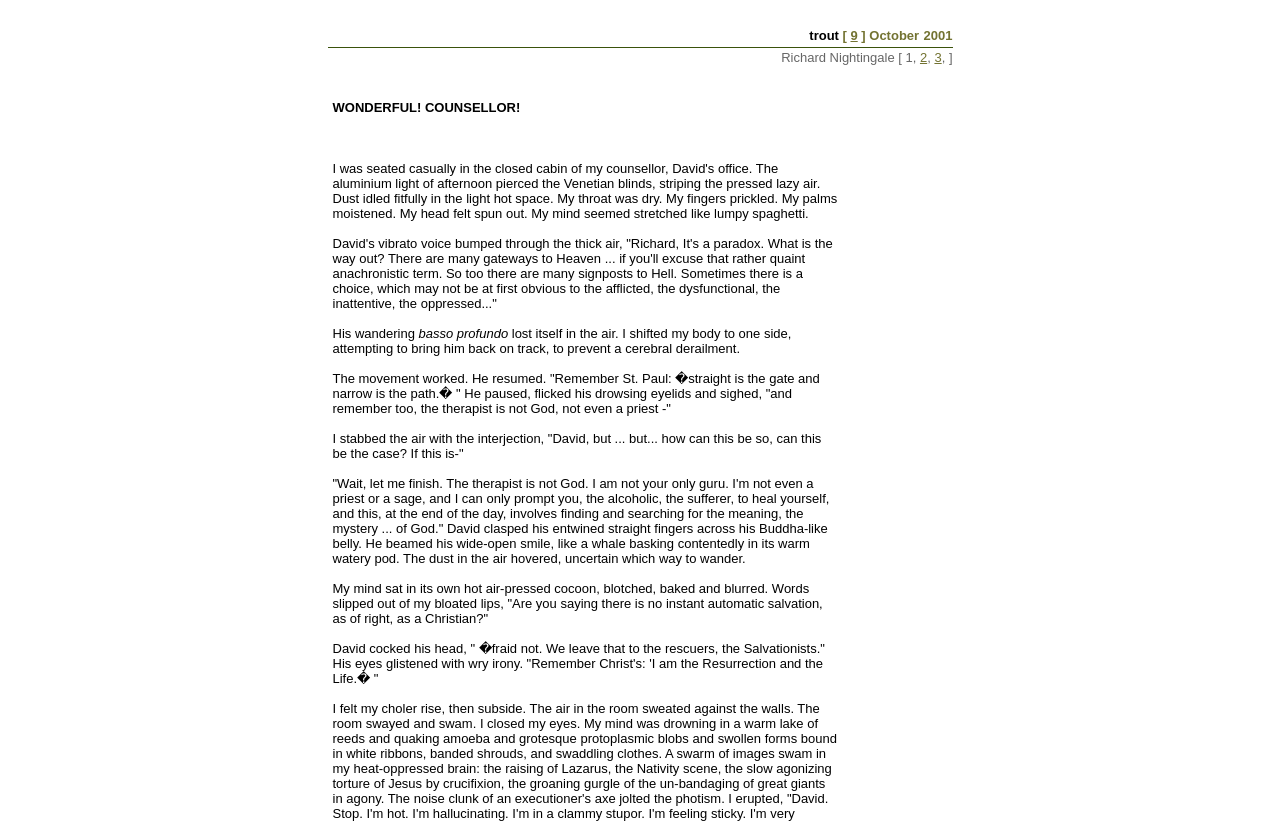What is the month and year of the artwork?
Please provide a detailed answer to the question.

The month and year of the artwork can be found in the LayoutTableCell element, which contains the text 'trout [ 9 ] October 2001'. The month and year are 'October 2001'.